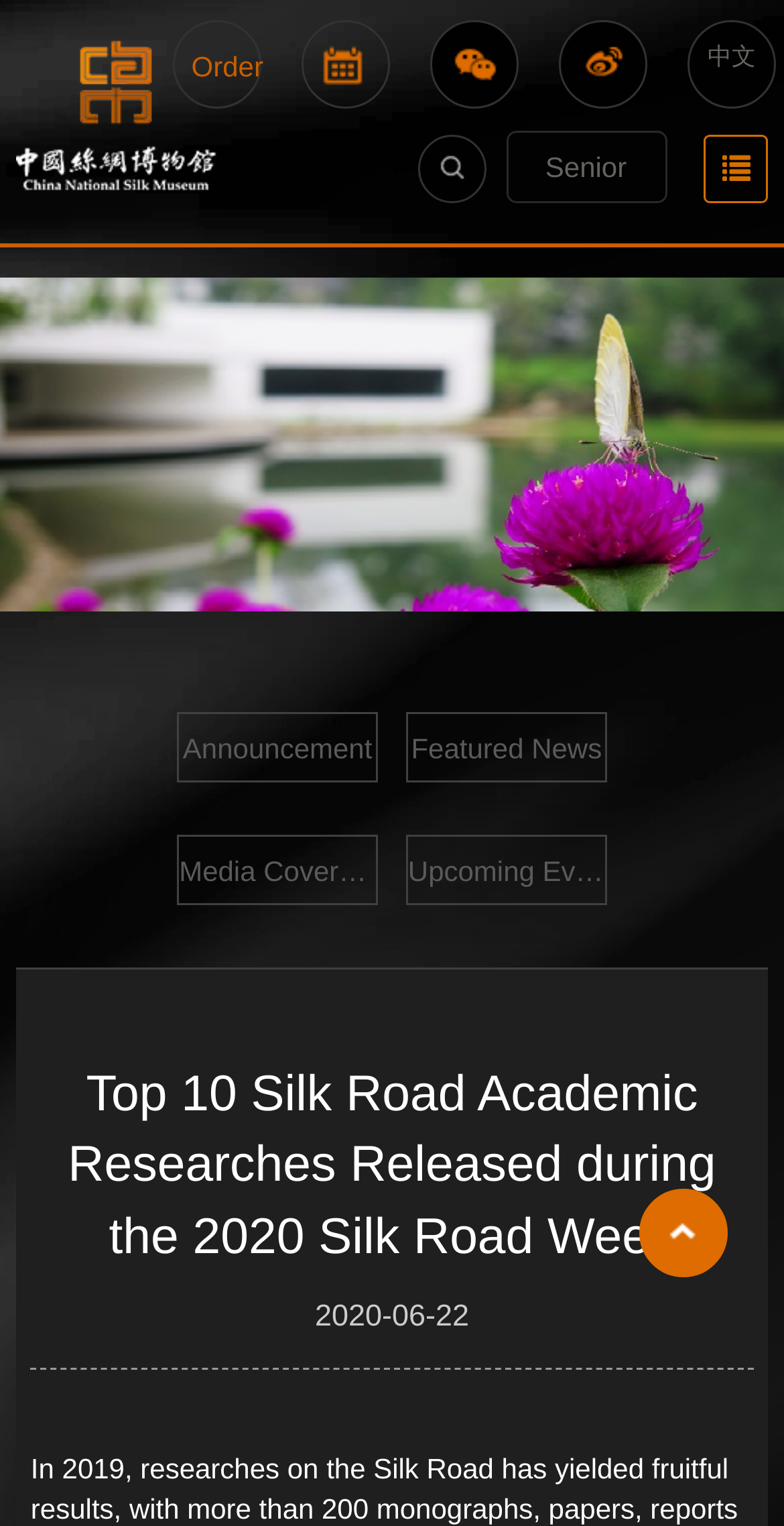Please identify the bounding box coordinates of the element on the webpage that should be clicked to follow this instruction: "view senior information". The bounding box coordinates should be given as four float numbers between 0 and 1, formatted as [left, top, right, bottom].

[0.645, 0.086, 0.85, 0.133]